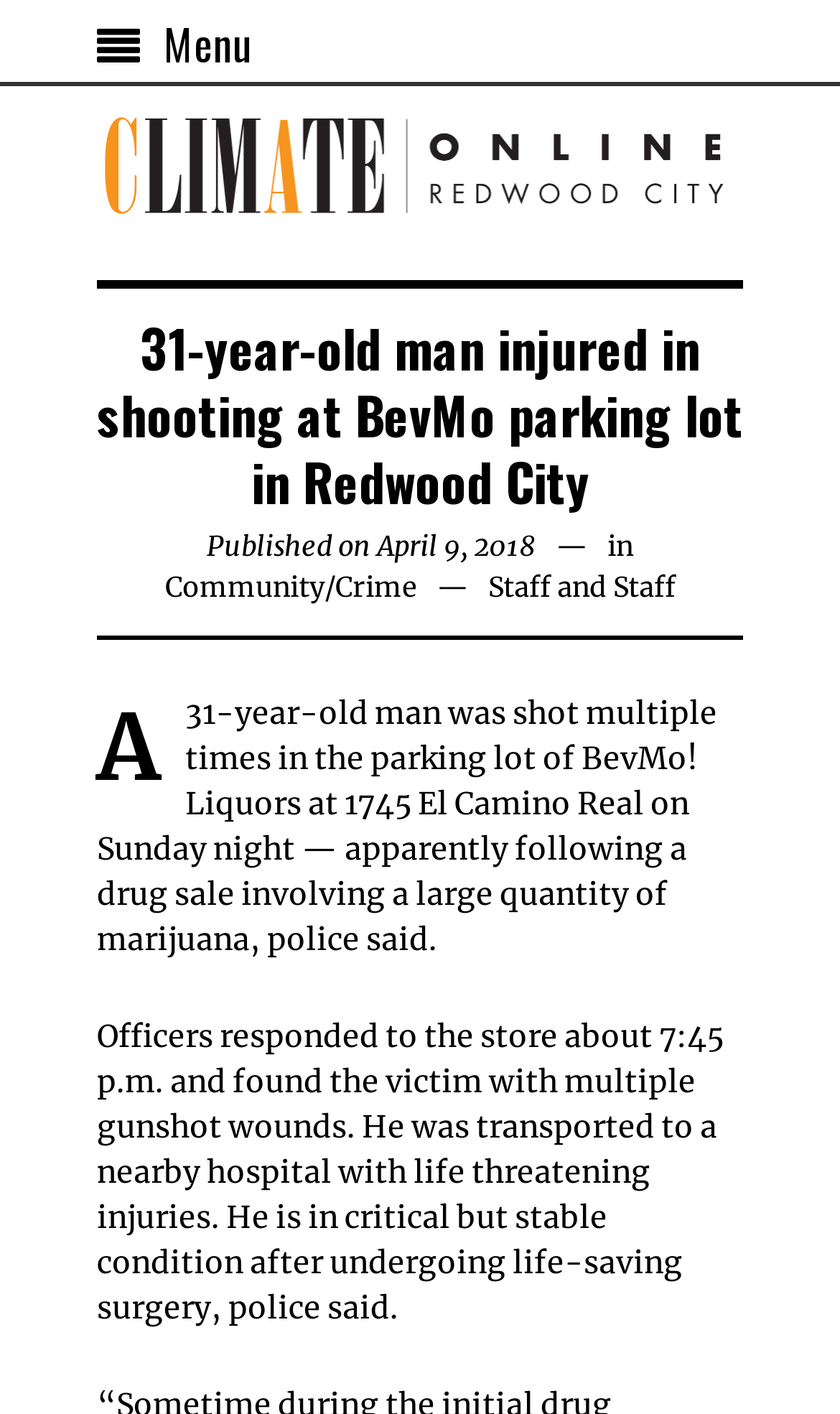Where did the shooting occur?
Look at the image and provide a detailed response to the question.

Based on the article, the shooting occurred in the parking lot of BevMo! Liquors at 1745 El Camino Real on Sunday night.